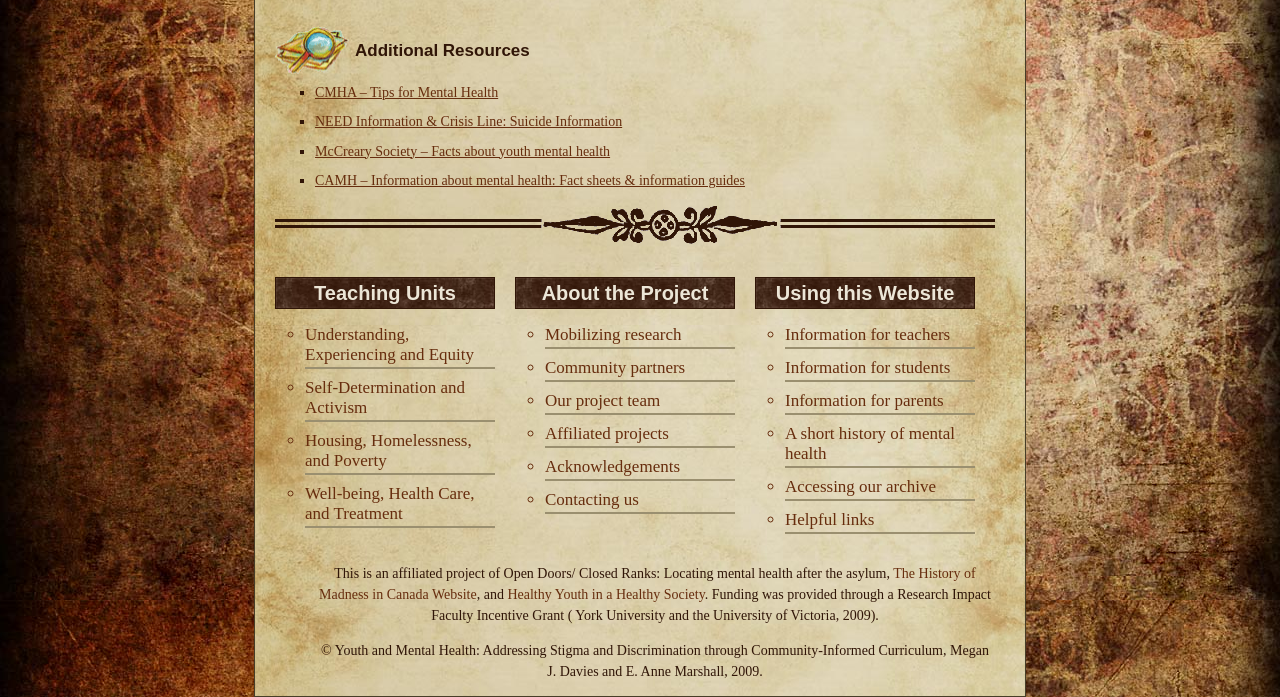What is the title of the last link under 'Using this Website'?
Answer the question with a single word or phrase derived from the image.

Helpful links